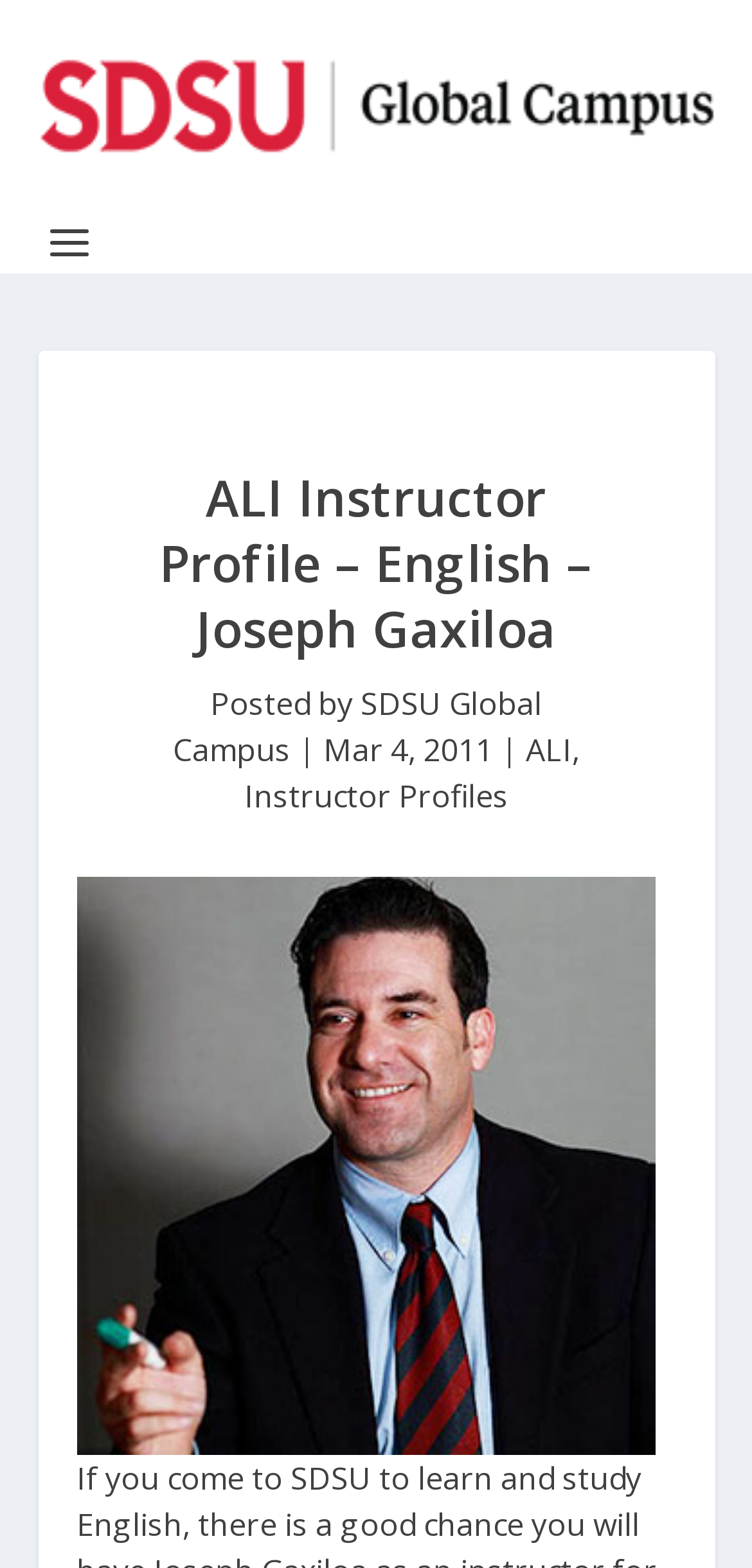Provide the text content of the webpage's main heading.

ALI Instructor Profile – English – Joseph Gaxiloa